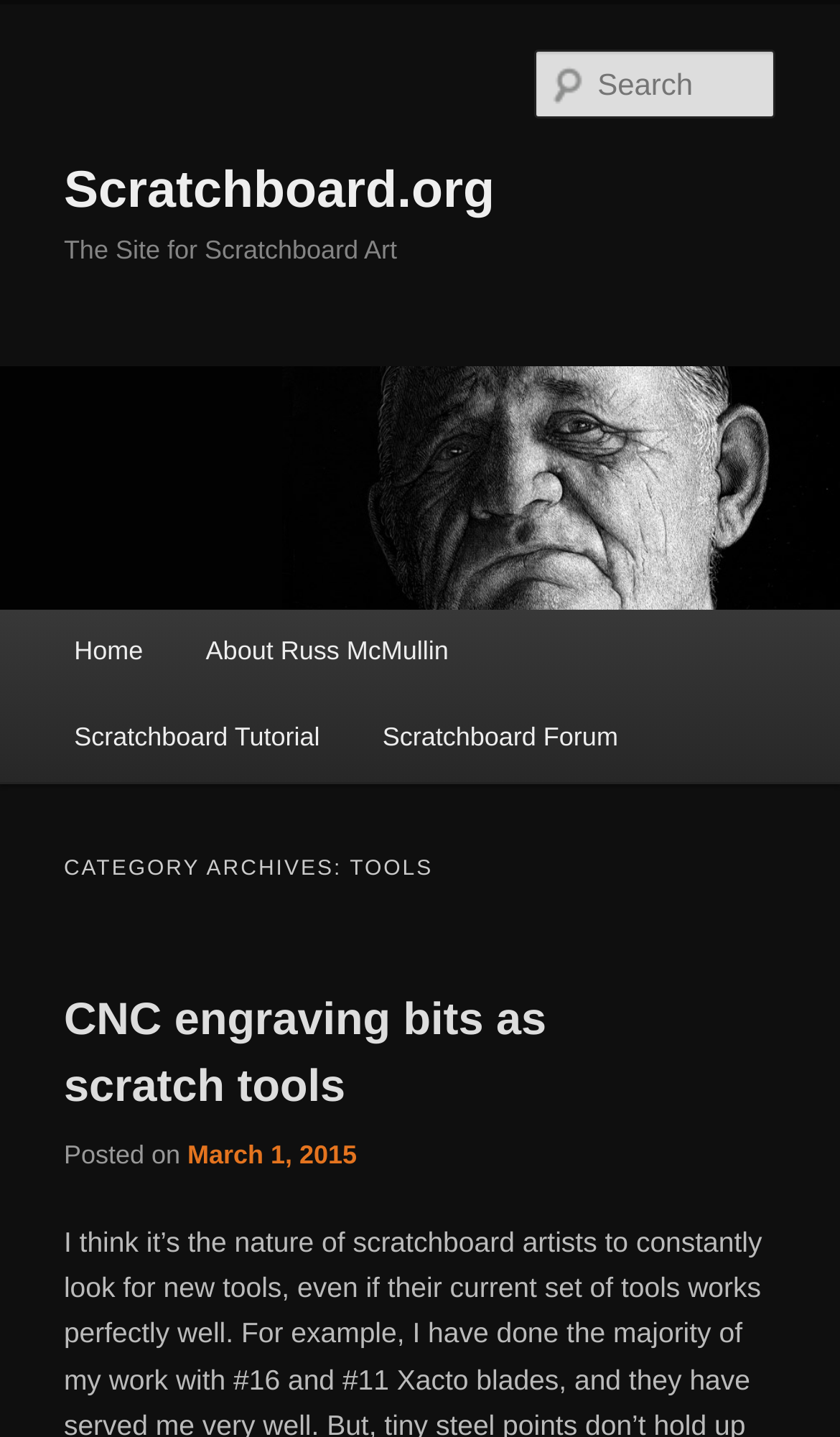Illustrate the webpage thoroughly, mentioning all important details.

The webpage is about Scratchboard.org, a site focused on scratchboard art. At the top left, there are two links, "Skip to primary content" and "Skip to secondary content", which are likely accessibility features. 

Below these links, there is a large heading that reads "Scratchboard.org", with a link to the same URL. This is followed by another heading that describes the site as "The Site for Scratchboard Art". 

On the top right, there is a link to Scratchboard.org, accompanied by an image. 

A search box is located near the top right, labeled as "Search". 

The main menu is situated below the search box, with links to "Home", "About Russ McMullin", "Scratchboard Tutorial", and "Scratchboard Forum". 

The main content of the page is categorized under "CATEGORY ARCHIVES: TOOLS", which contains a heading "CNC engraving bits as scratch tools". This heading is accompanied by a link to the same title, and a posting date of "March 1, 2015".